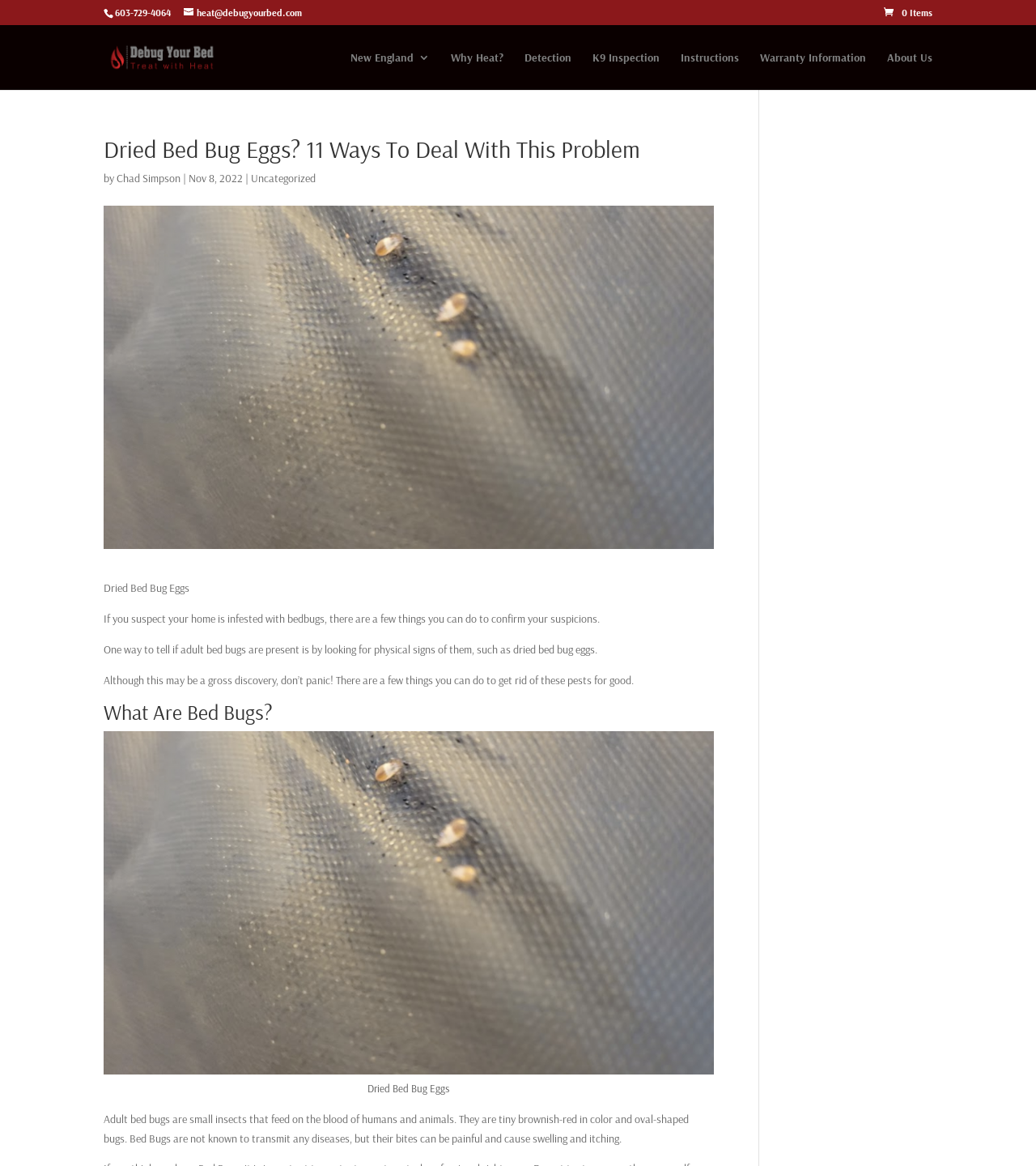Determine the bounding box coordinates of the area to click in order to meet this instruction: "View the image of Dried Bed Bug Eggs".

[0.1, 0.176, 0.689, 0.471]